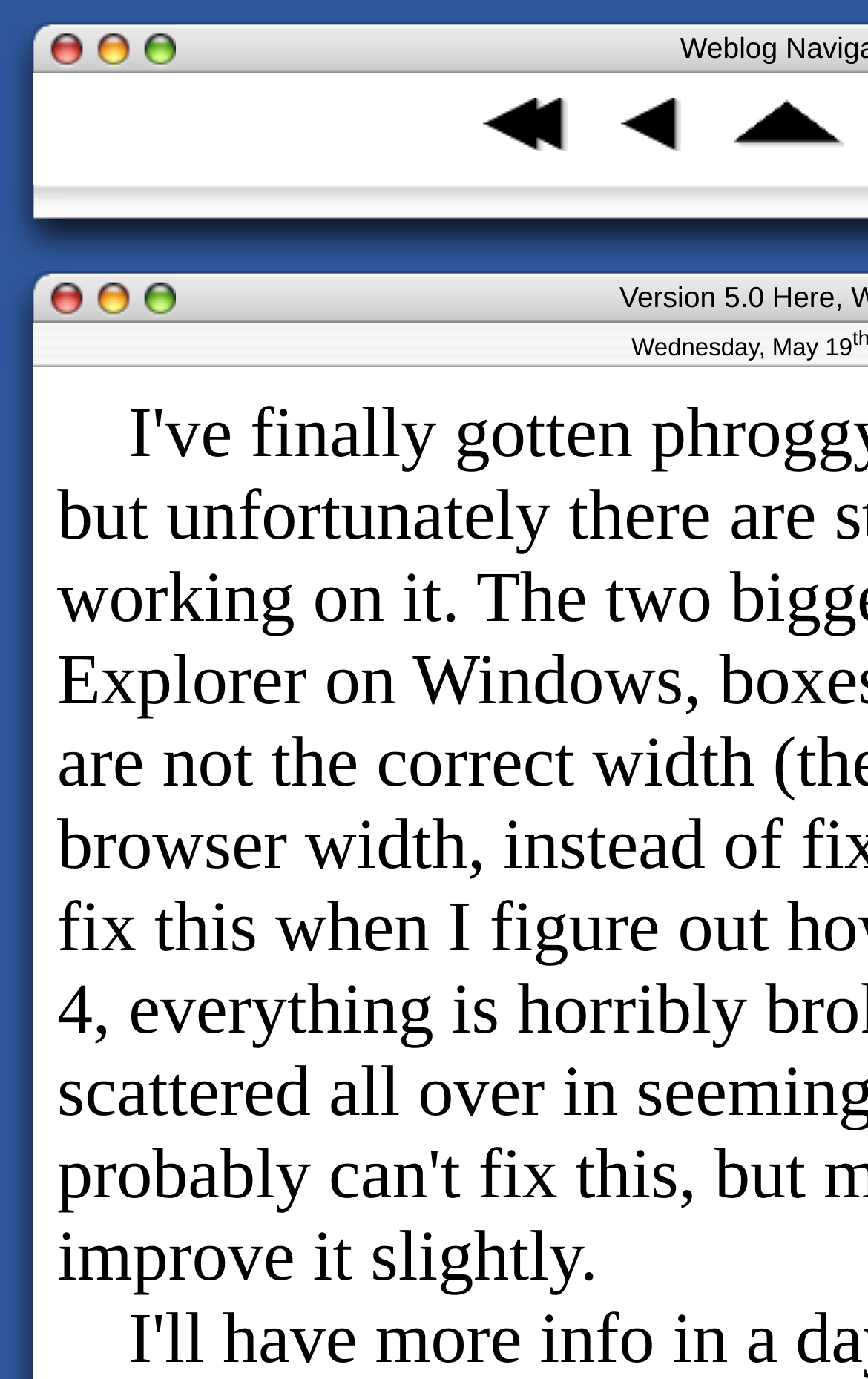Please respond to the question using a single word or phrase:
What is the position of the 'Index' link?

Rightmost